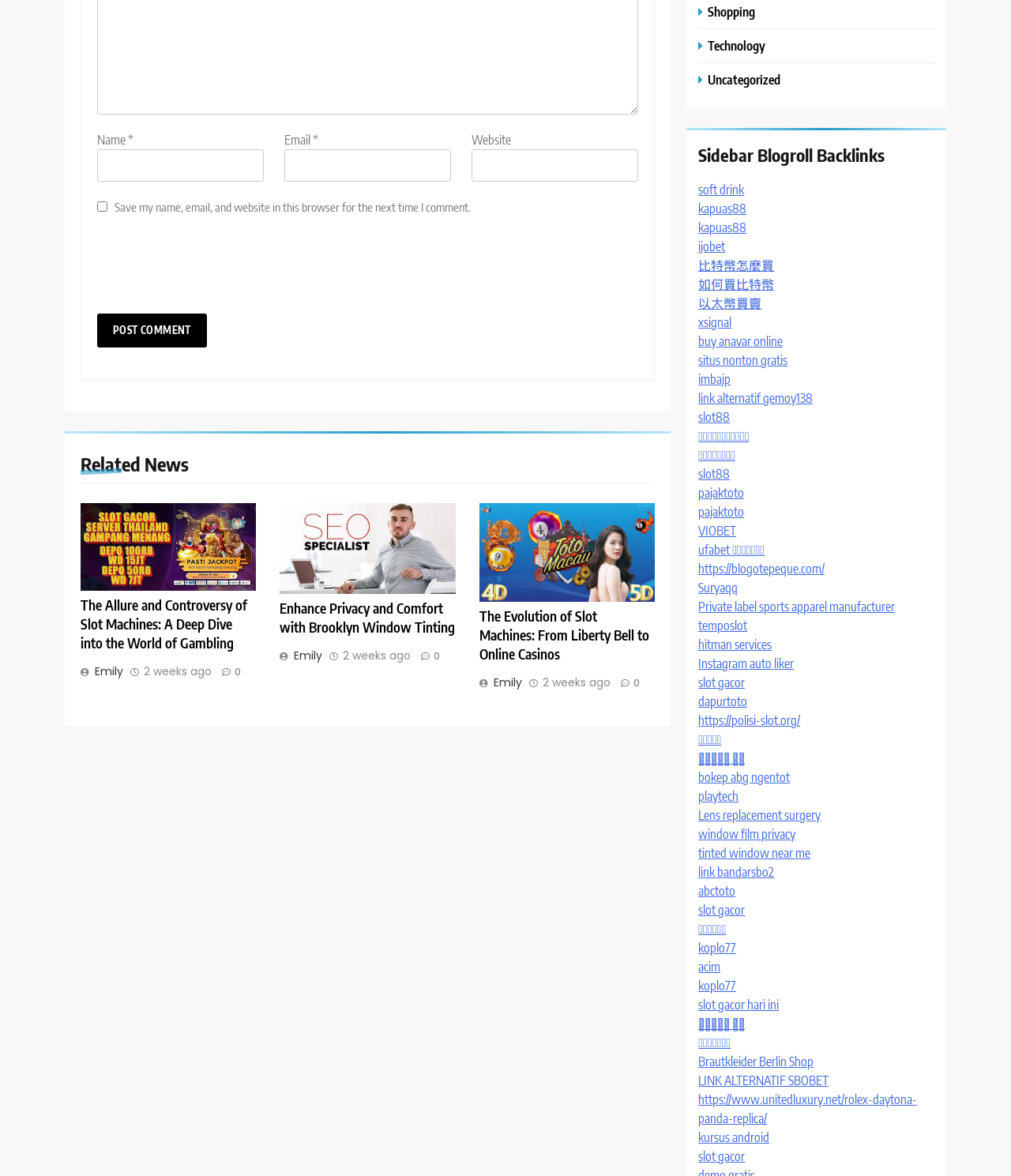Give a concise answer using one word or a phrase to the following question:
How many related news articles are displayed?

3